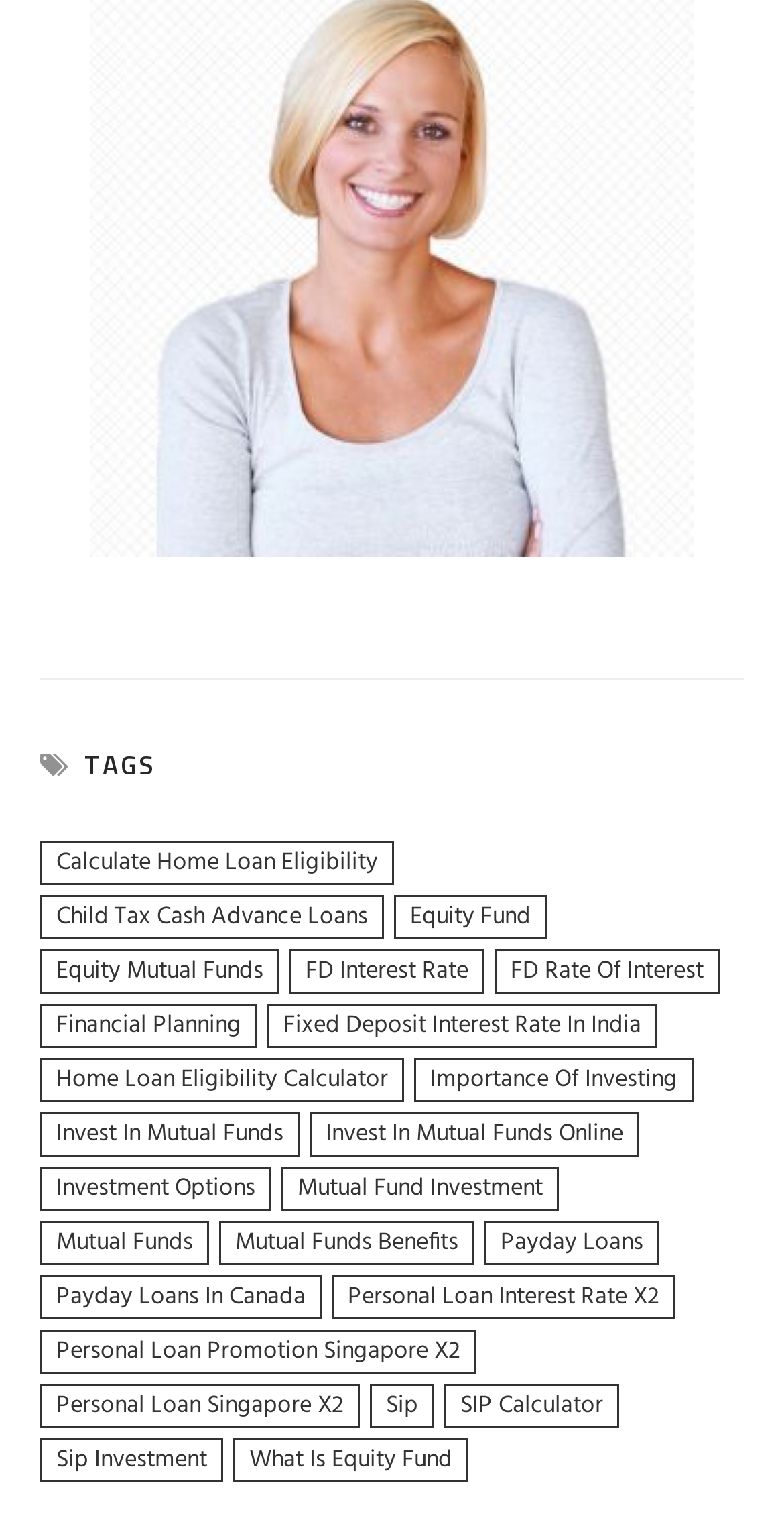Please provide the bounding box coordinates for the UI element as described: "sip investment". The coordinates must be four floats between 0 and 1, represented as [left, top, right, bottom].

[0.051, 0.94, 0.285, 0.969]